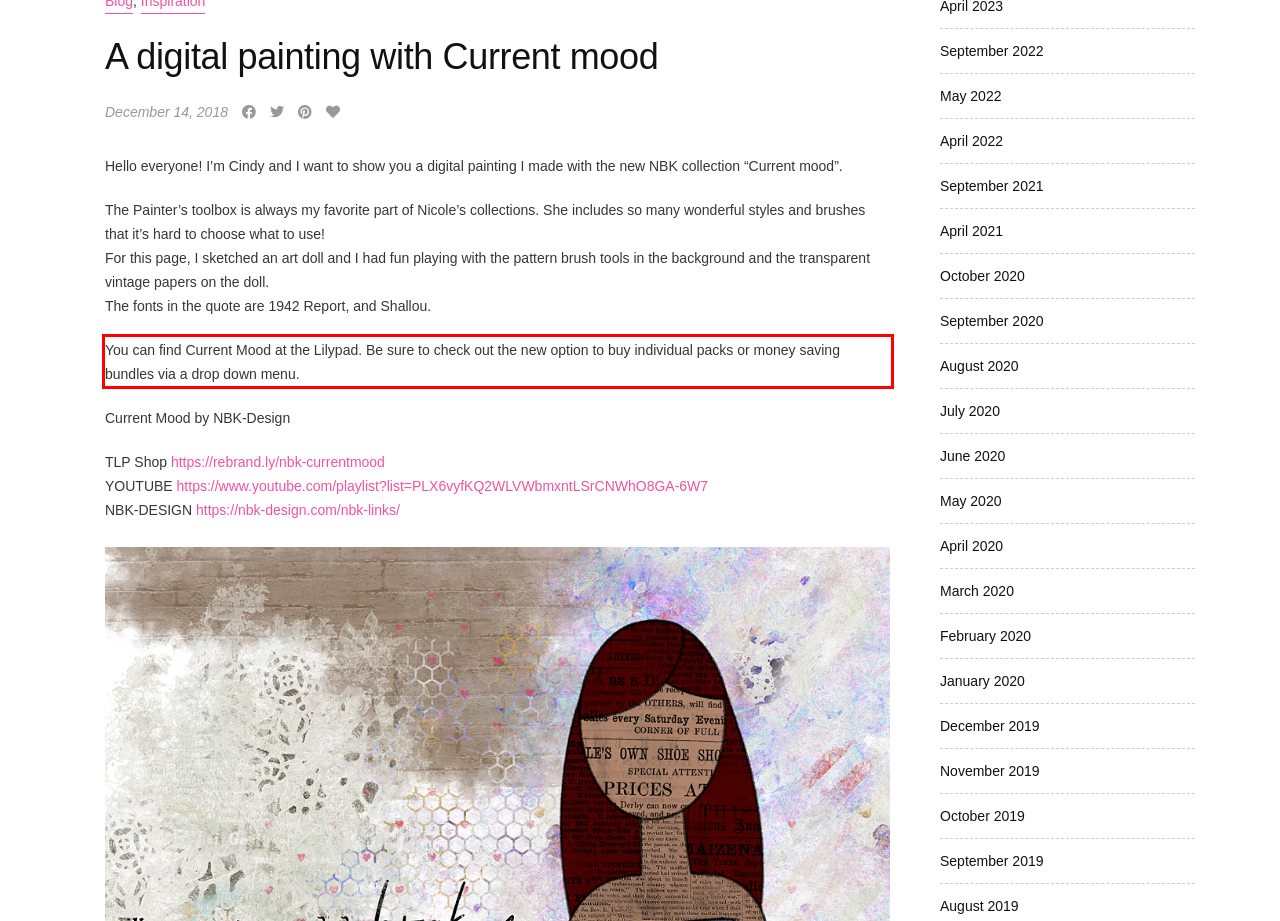Your task is to recognize and extract the text content from the UI element enclosed in the red bounding box on the webpage screenshot.

You can find Current Mood at the Lilypad. Be sure to check out the new option to buy individual packs or money saving bundles via a drop down menu.